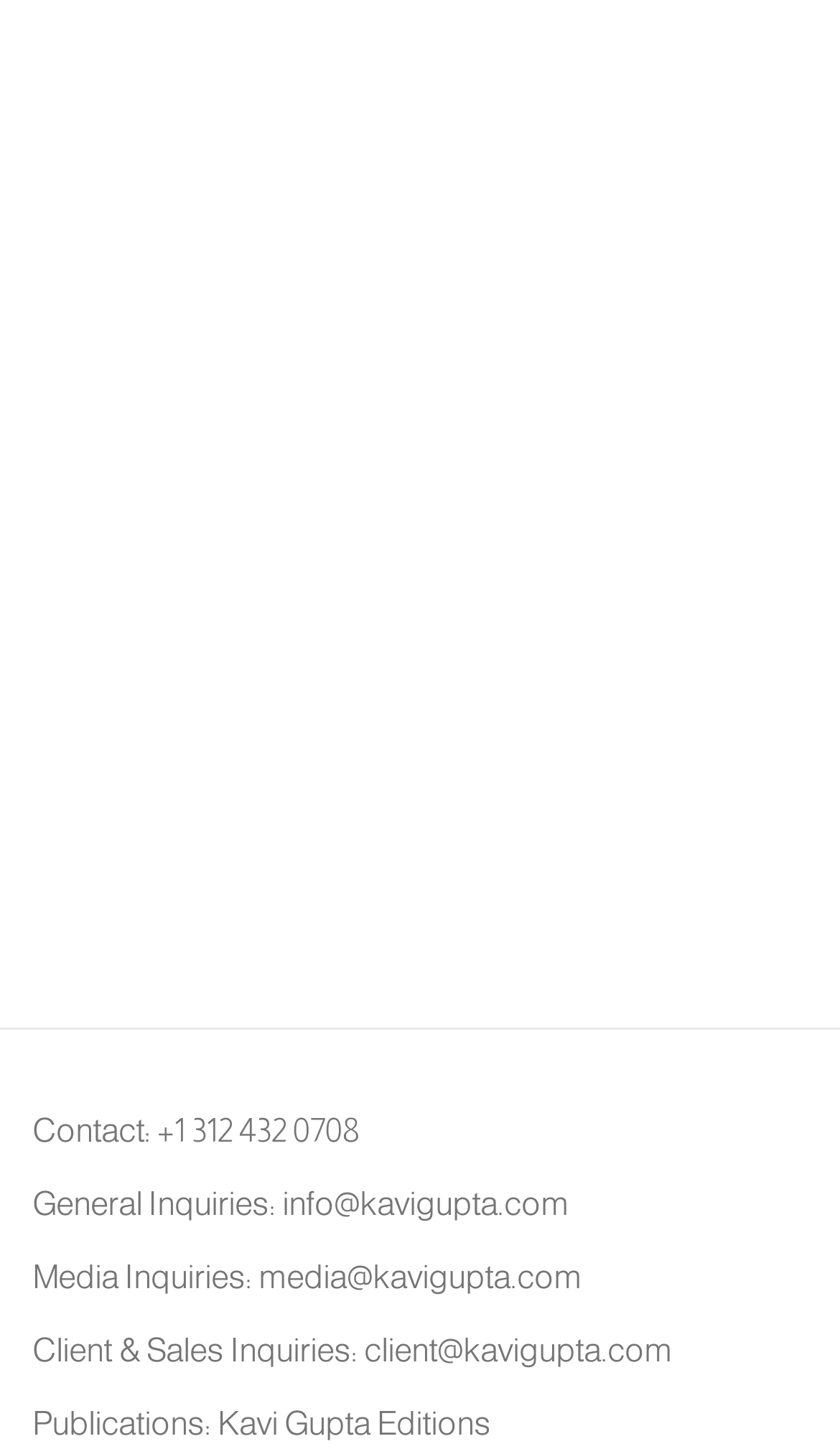Determine the bounding box coordinates of the element that should be clicked to execute the following command: "Click on DEVAN SHIMOYAMA".

[0.09, 0.007, 0.518, 0.029]